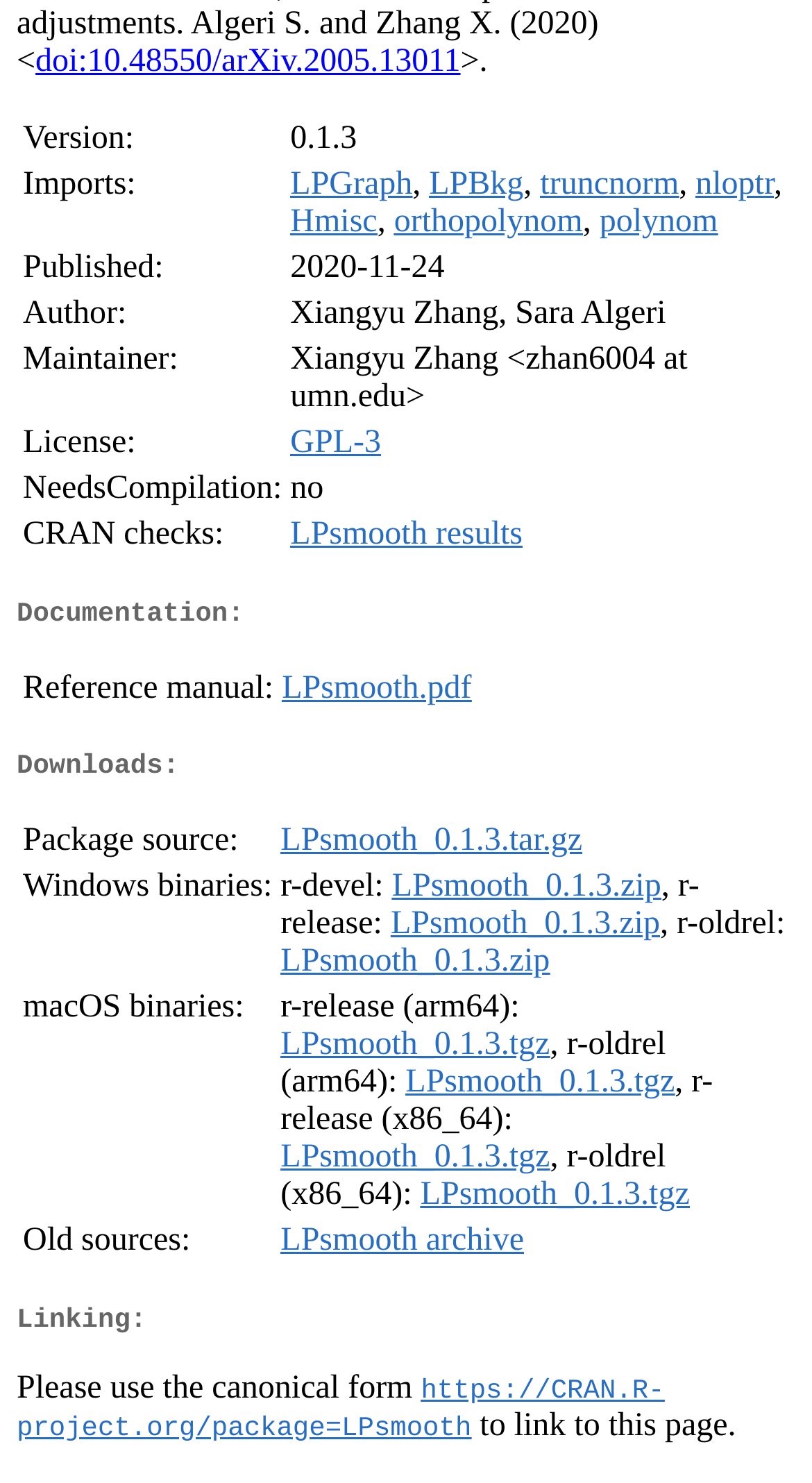Determine the bounding box of the UI element mentioned here: "LPsmooth archive". The coordinates must be in the format [left, top, right, bottom] with values ranging from 0 to 1.

[0.346, 0.828, 0.645, 0.852]